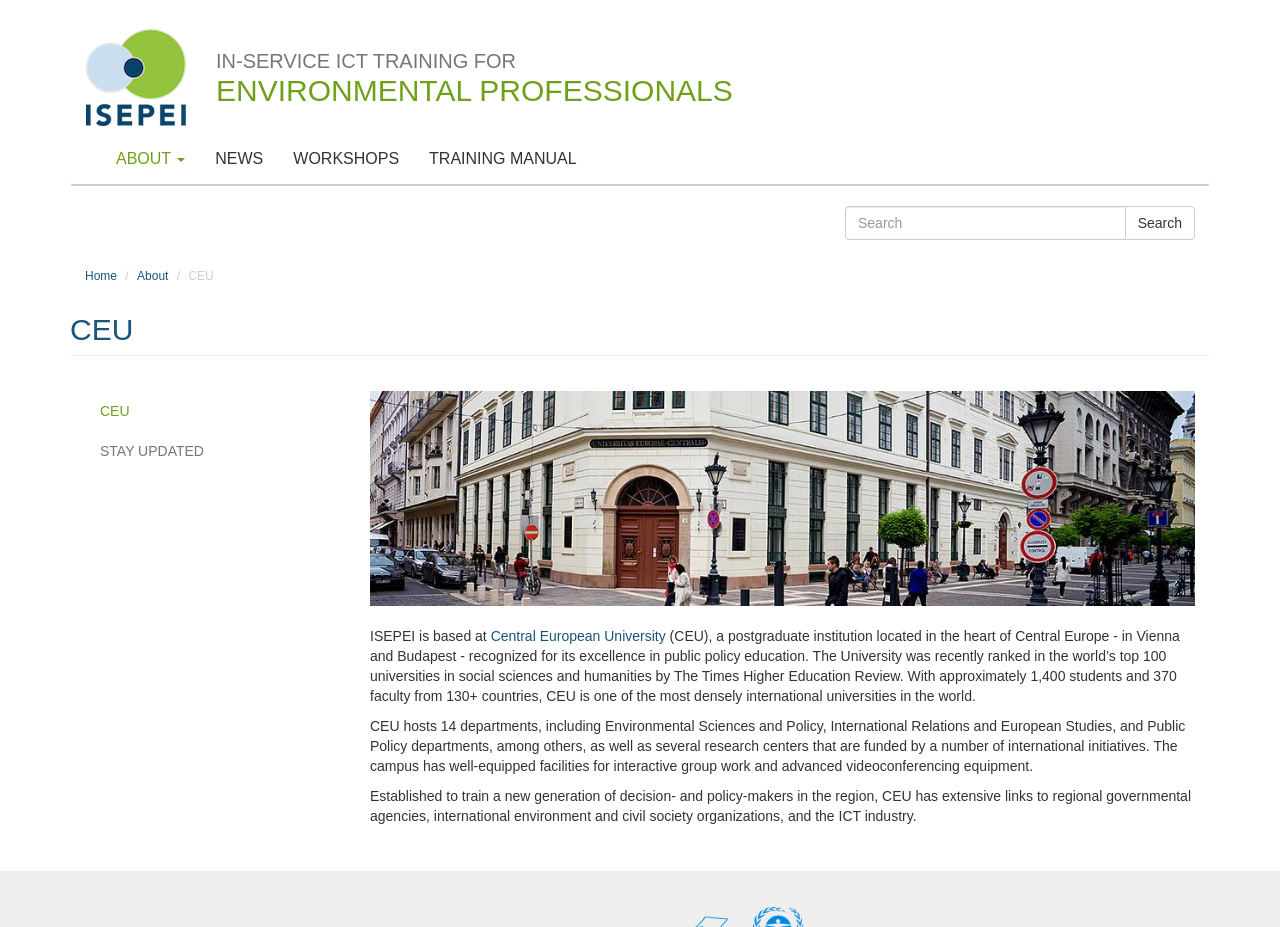Can you determine the bounding box coordinates of the area that needs to be clicked to fulfill the following instruction: "Search for a topic"?

None